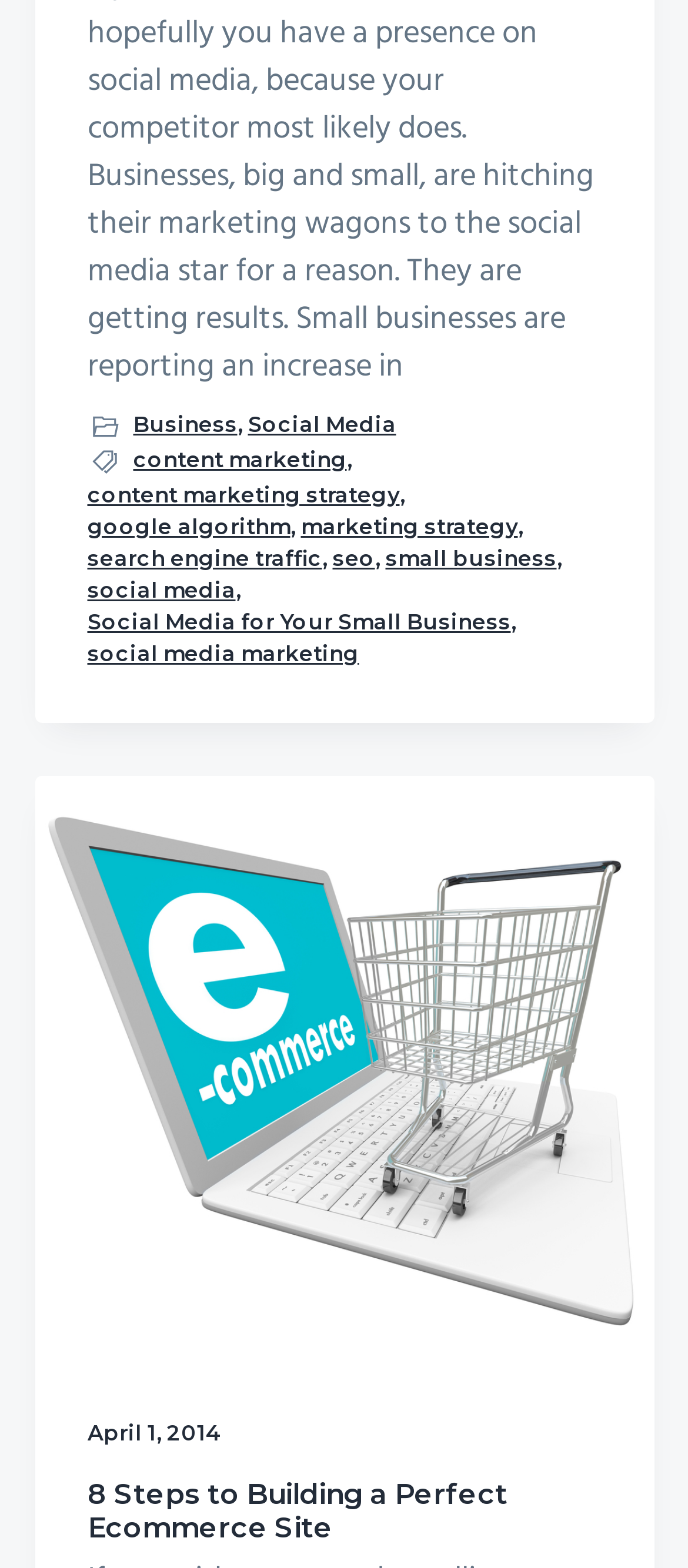Highlight the bounding box coordinates of the region I should click on to meet the following instruction: "Click on Business".

[0.194, 0.26, 0.345, 0.281]